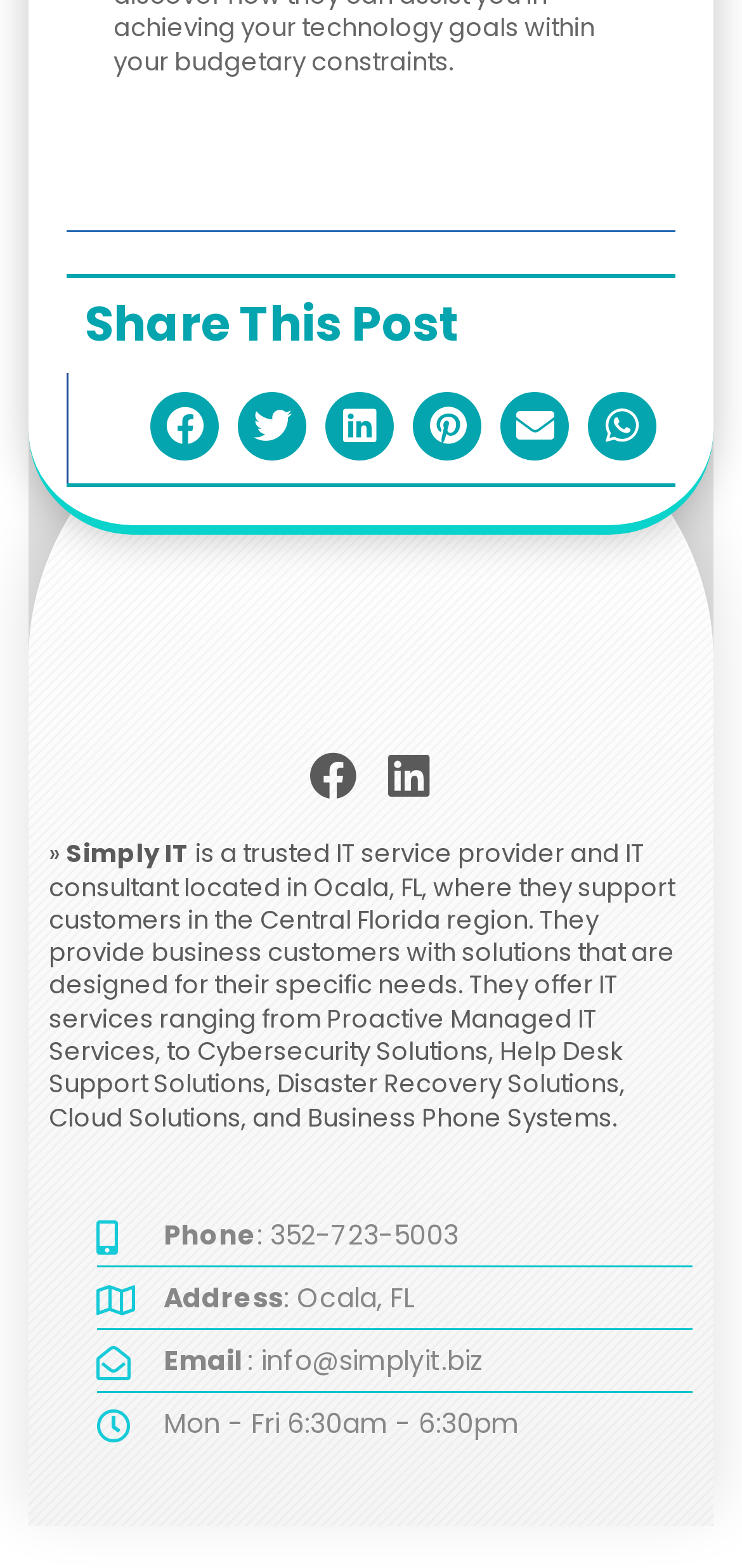Based on the element description "Facebook", predict the bounding box coordinates of the UI element.

[0.417, 0.48, 0.481, 0.51]